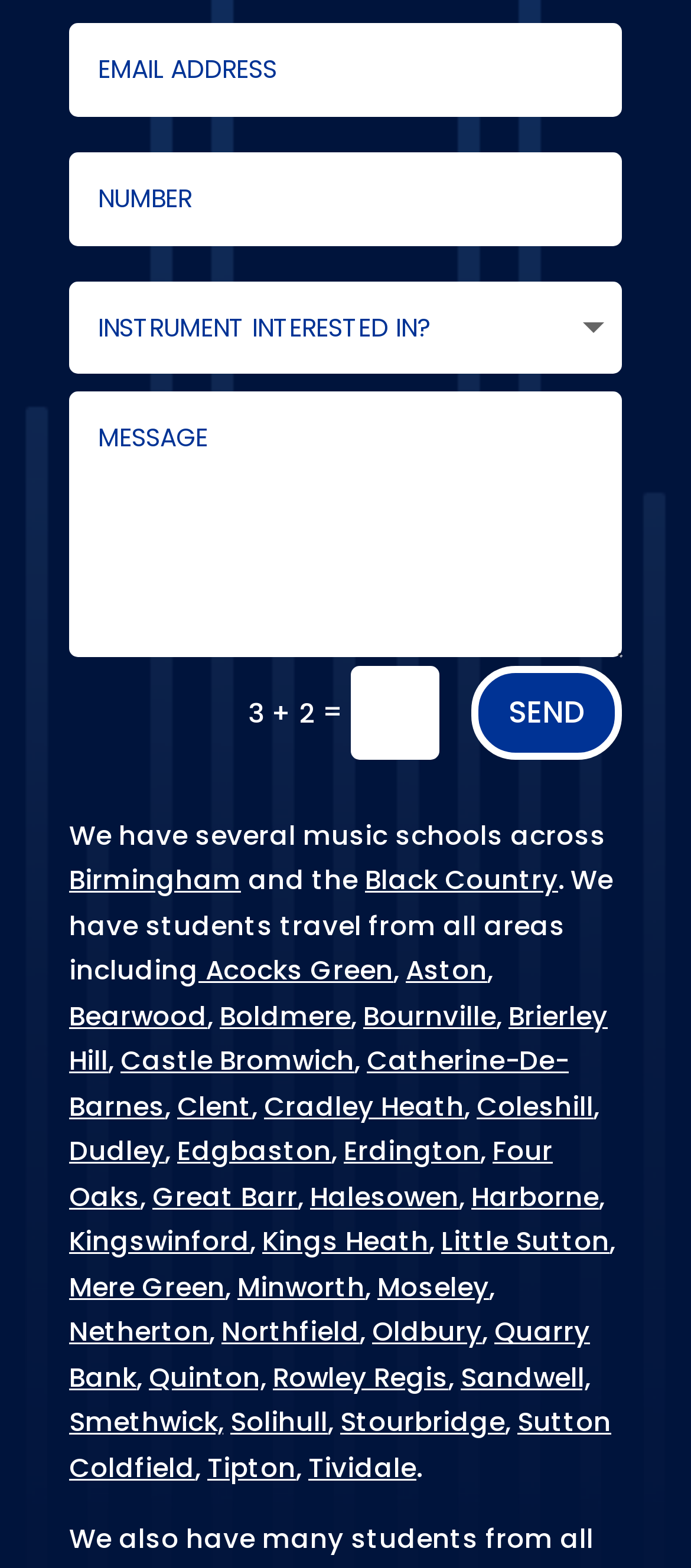Please locate the bounding box coordinates of the element's region that needs to be clicked to follow the instruction: "Click the SEND button". The bounding box coordinates should be provided as four float numbers between 0 and 1, i.e., [left, top, right, bottom].

[0.682, 0.425, 0.9, 0.485]